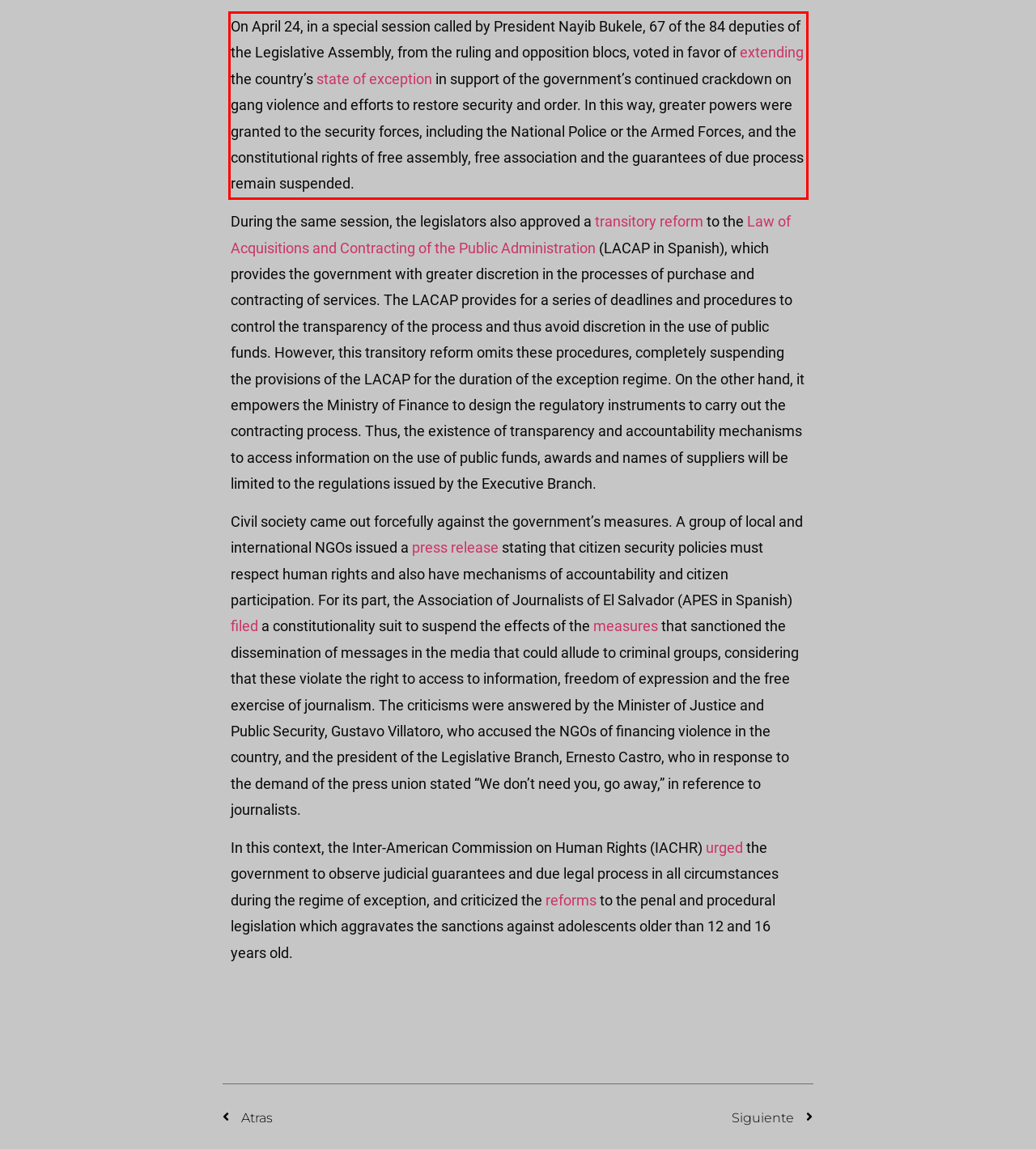Using the provided screenshot of a webpage, recognize and generate the text found within the red rectangle bounding box.

On April 24, in a special session called by President Nayib Bukele, 67 of the 84 deputies of the Legislative Assembly, from the ruling and opposition blocs, voted in favor of extending the country’s state of exception in support of the government’s continued crackdown on gang violence and efforts to restore security and order. In this way, greater powers were granted to the security forces, including the National Police or the Armed Forces, and the constitutional rights of free assembly, free association and the guarantees of due process remain suspended.